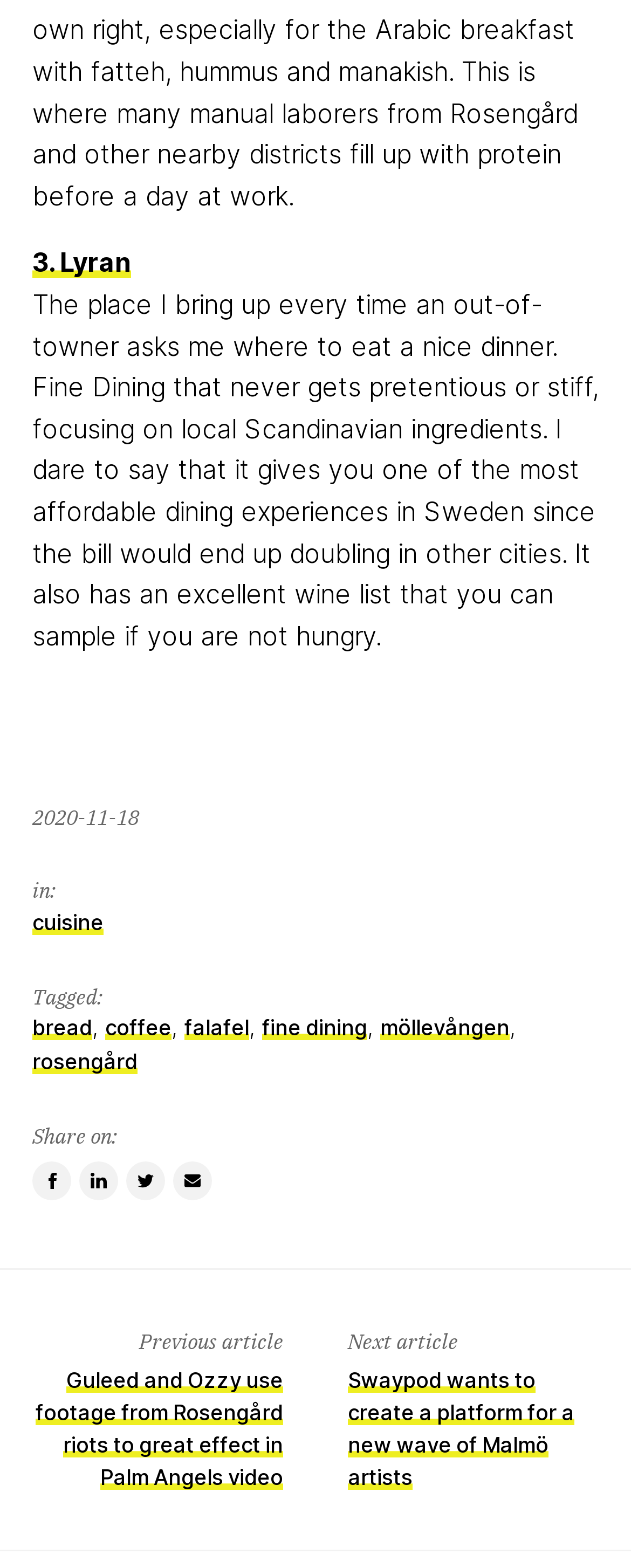Please provide a brief answer to the following inquiry using a single word or phrase:
What is the name of the restaurant?

Lyran